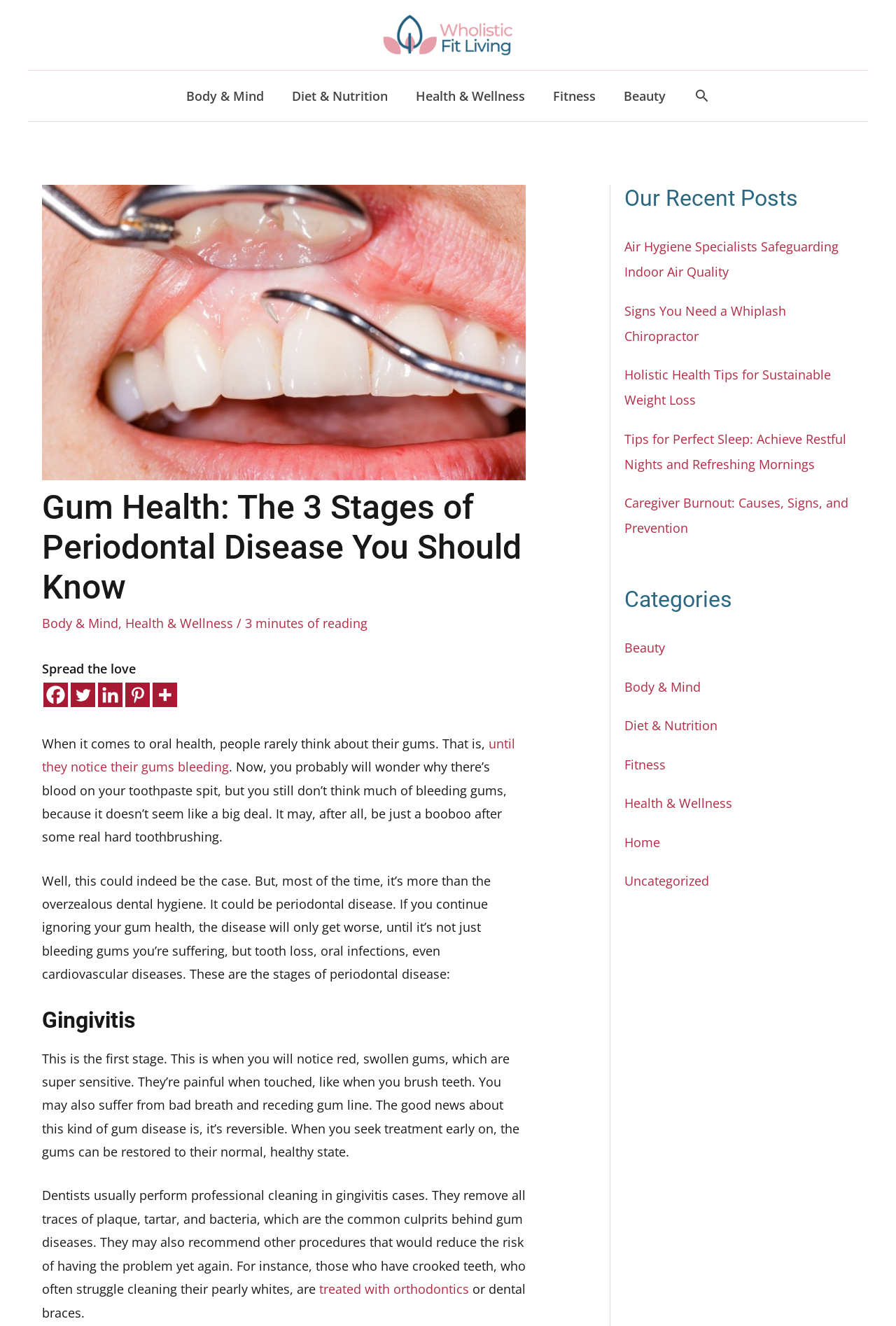Locate the heading on the webpage and return its text.

Gum Health: The 3 Stages of Periodontal Disease You Should Know